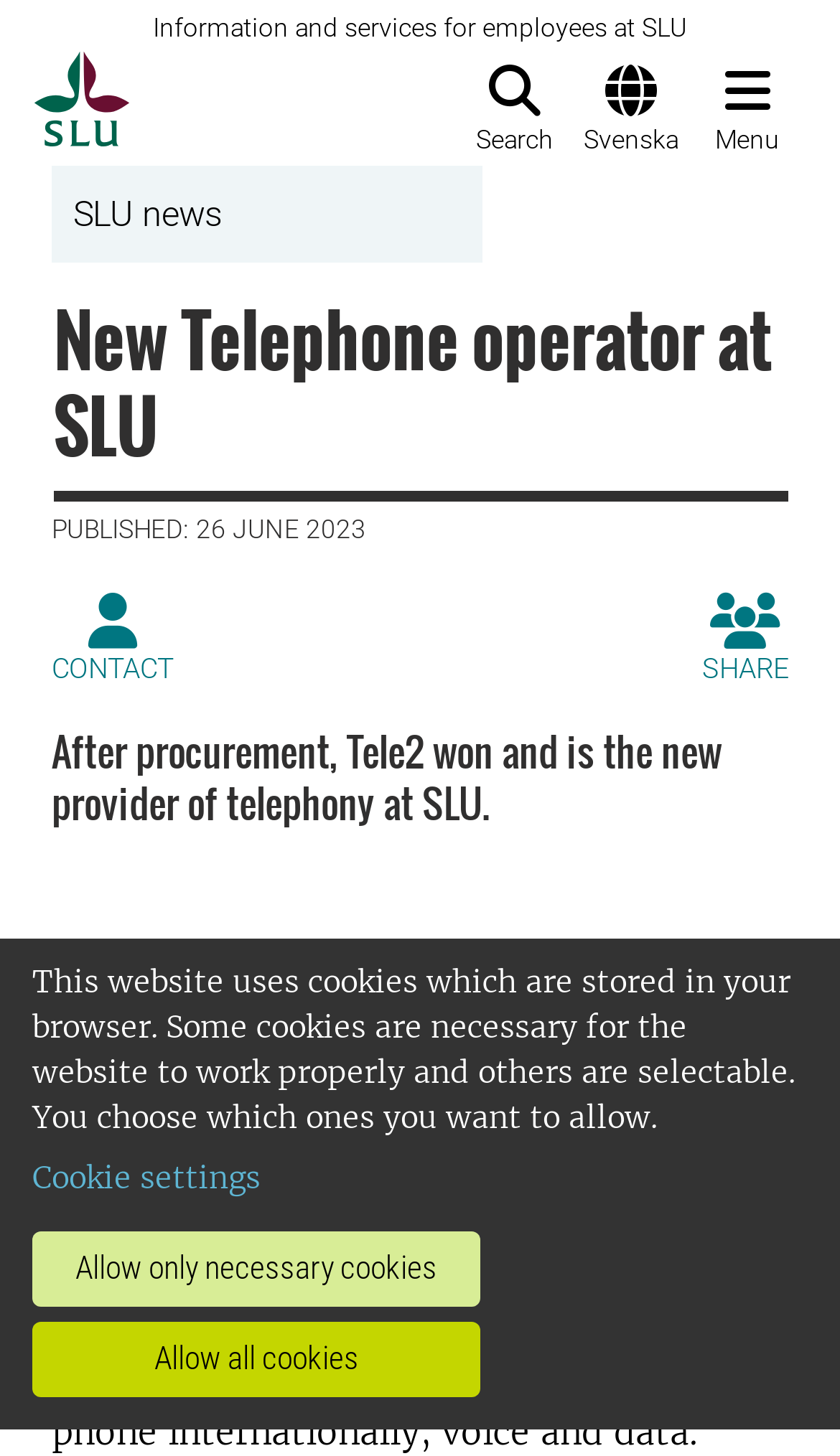Pinpoint the bounding box coordinates of the clickable element to carry out the following instruction: "contact."

[0.062, 0.407, 0.208, 0.474]